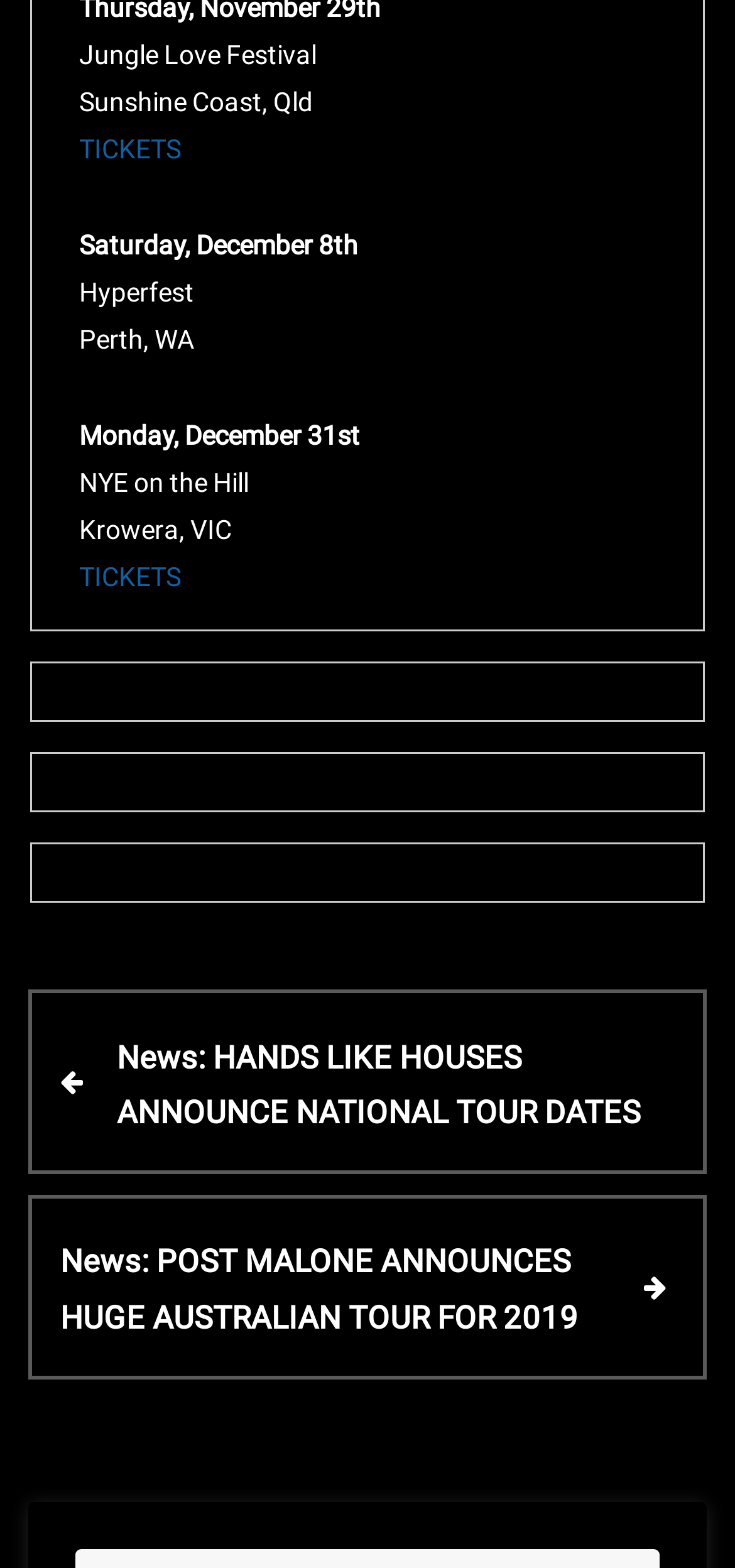Where is the NYE on the Hill festival located? Analyze the screenshot and reply with just one word or a short phrase.

Krowera, VIC